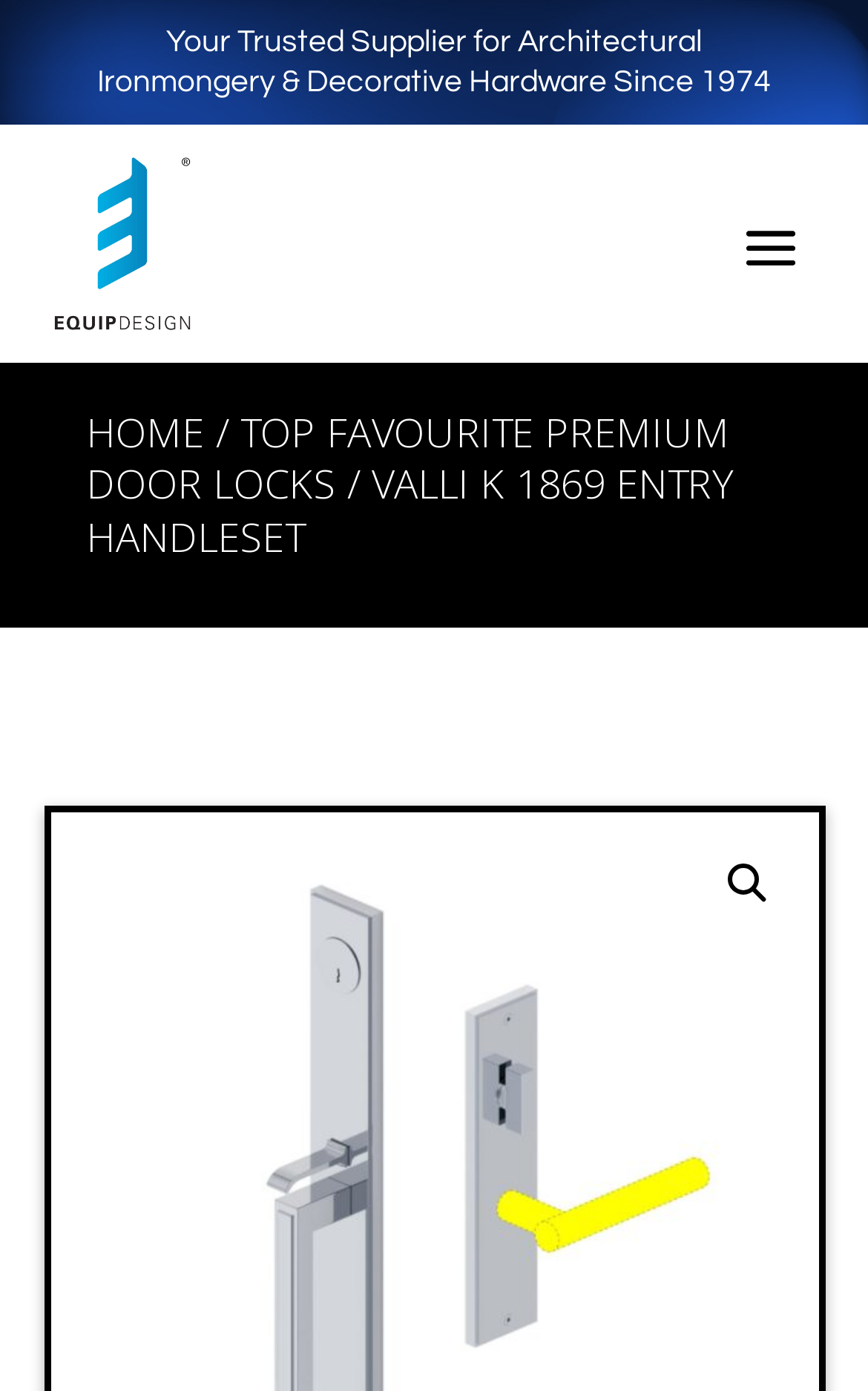What is the current page about?
Please provide a single word or phrase answer based on the image.

Valli K 1869 Entry Handleset